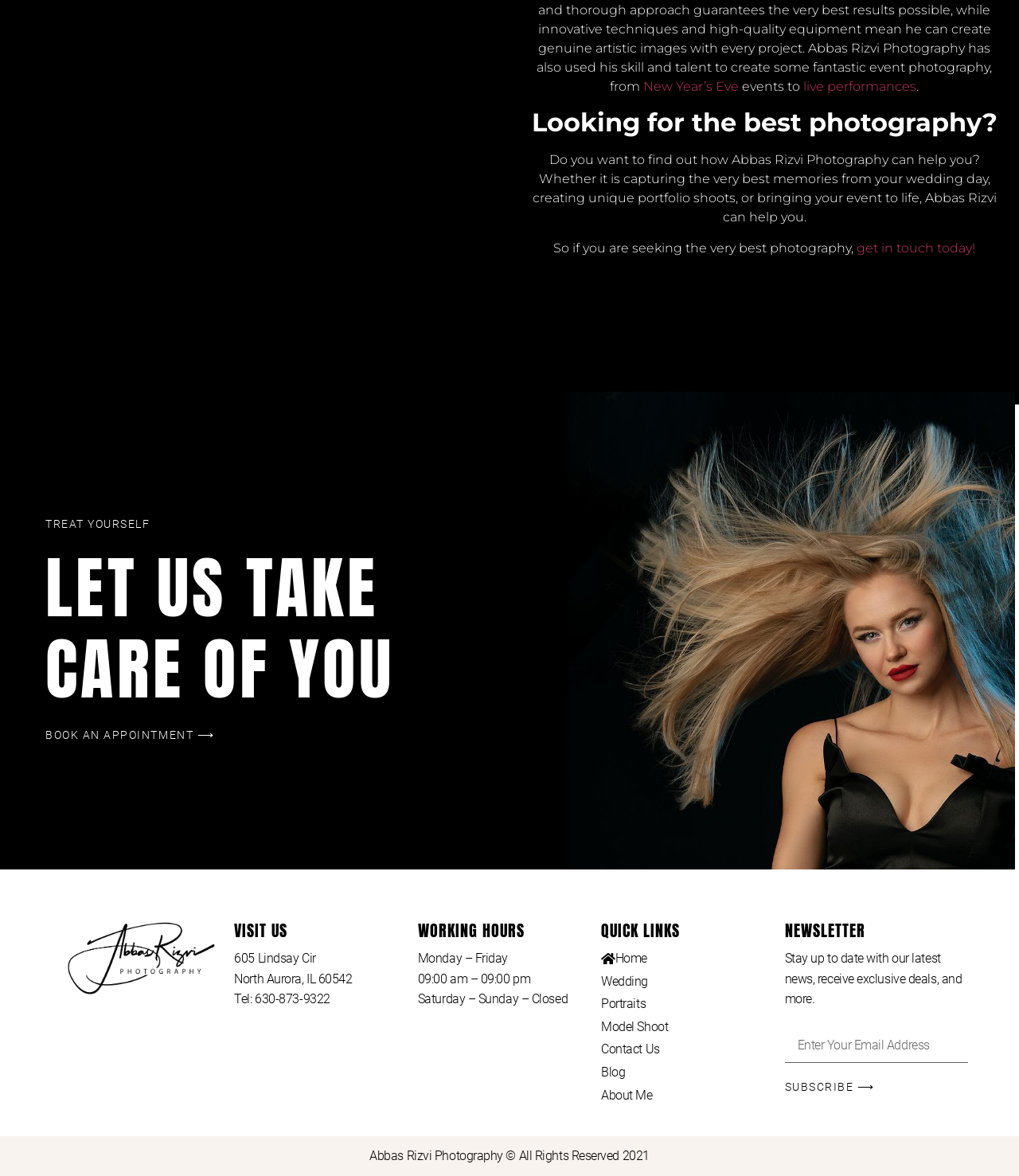What is the purpose of the newsletter? Examine the screenshot and reply using just one word or a brief phrase.

Stay up to date with latest news and receive exclusive deals